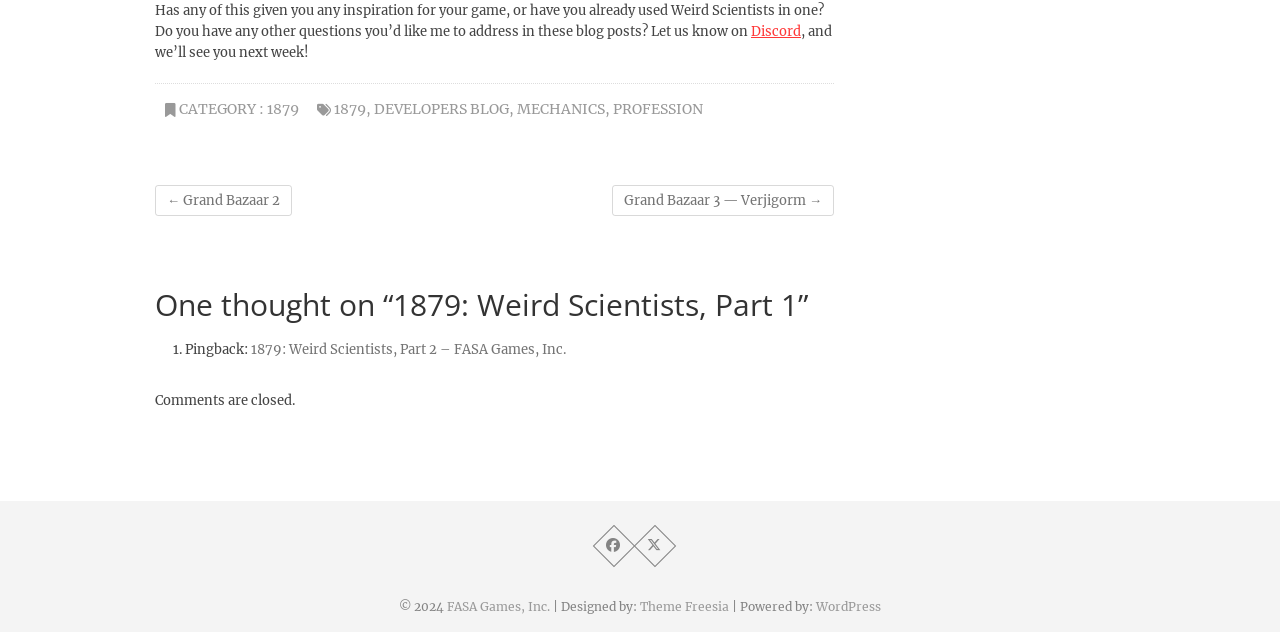Determine the bounding box coordinates of the UI element described below. Use the format (top-left x, top-left y, bottom-right x, bottom-right y) with floating point numbers between 0 and 1: ← Grand Bazaar 2

[0.121, 0.293, 0.228, 0.342]